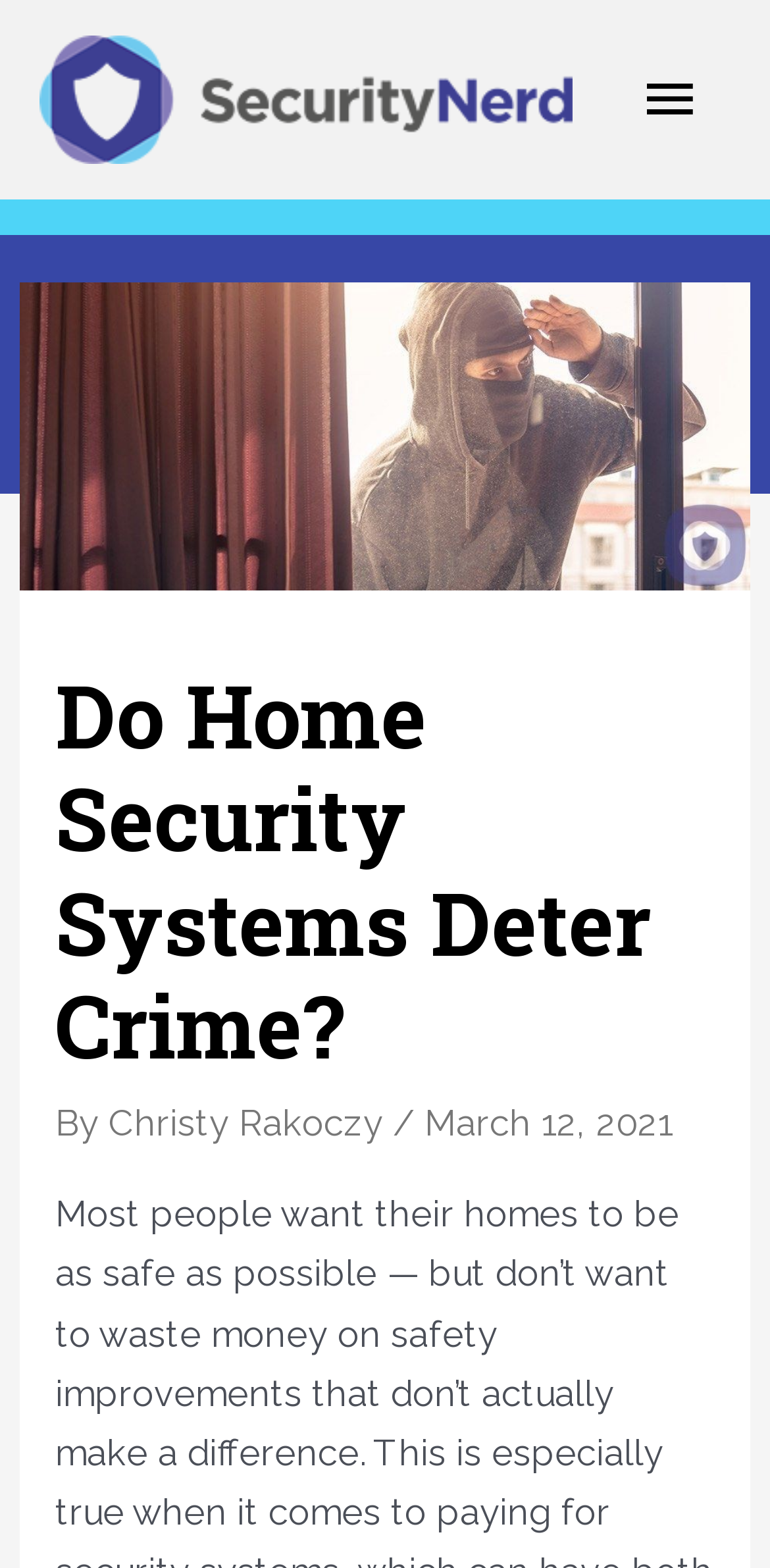Who wrote the article?
Please provide a comprehensive answer based on the details in the screenshot.

The author of the article can be found by looking at the byline, which is located below the main heading. The byline consists of the text 'By' followed by the author's name, which is 'Christy Rakoczy'.